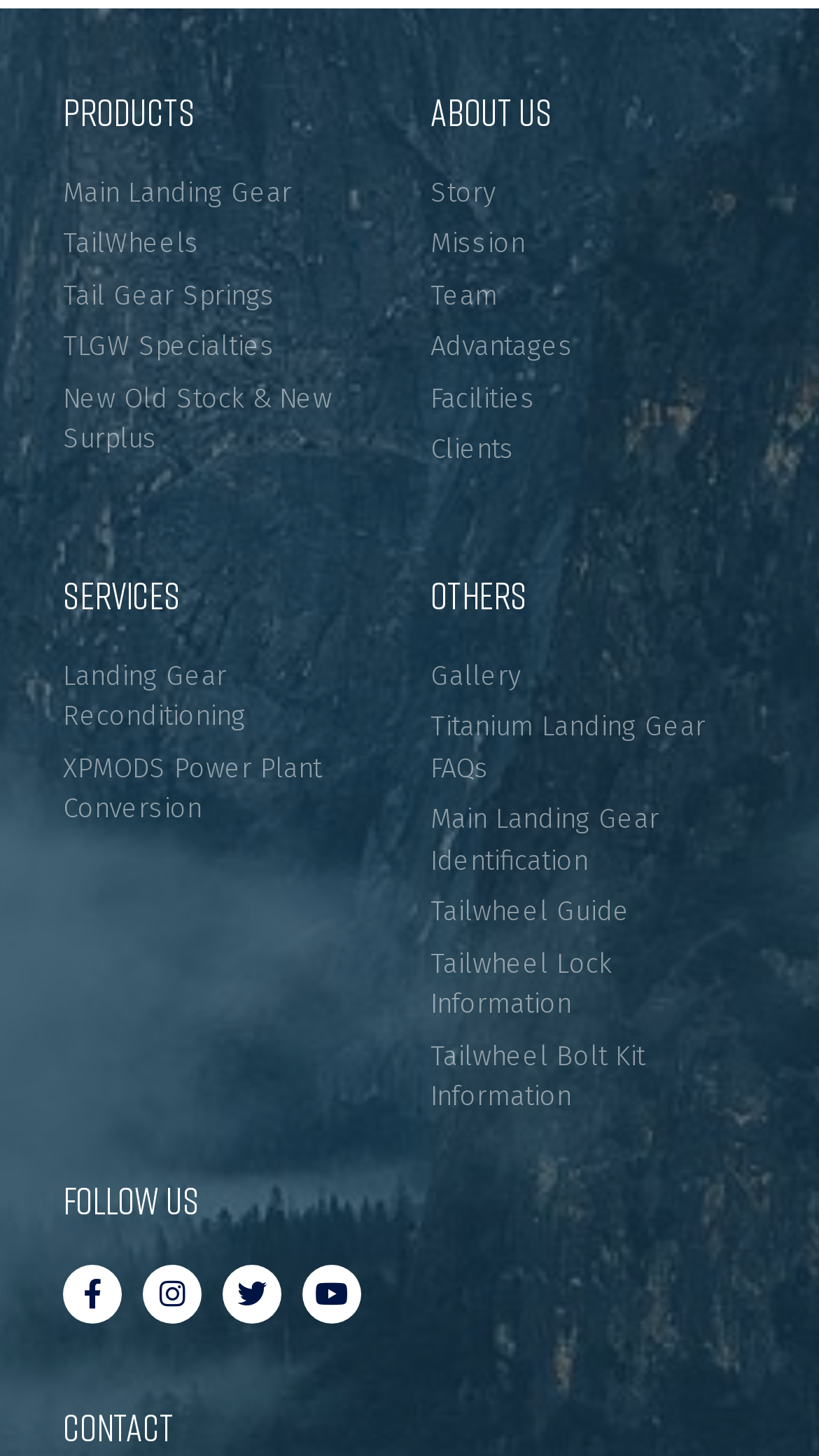What is the last link under the Others heading?
Examine the image closely and answer the question with as much detail as possible.

By looking at the webpage, I can see that the 'Others' heading has several links underneath it. The last link is 'Tailwheel Bolt Kit Information', which is located at the bottom of the 'Others' section.